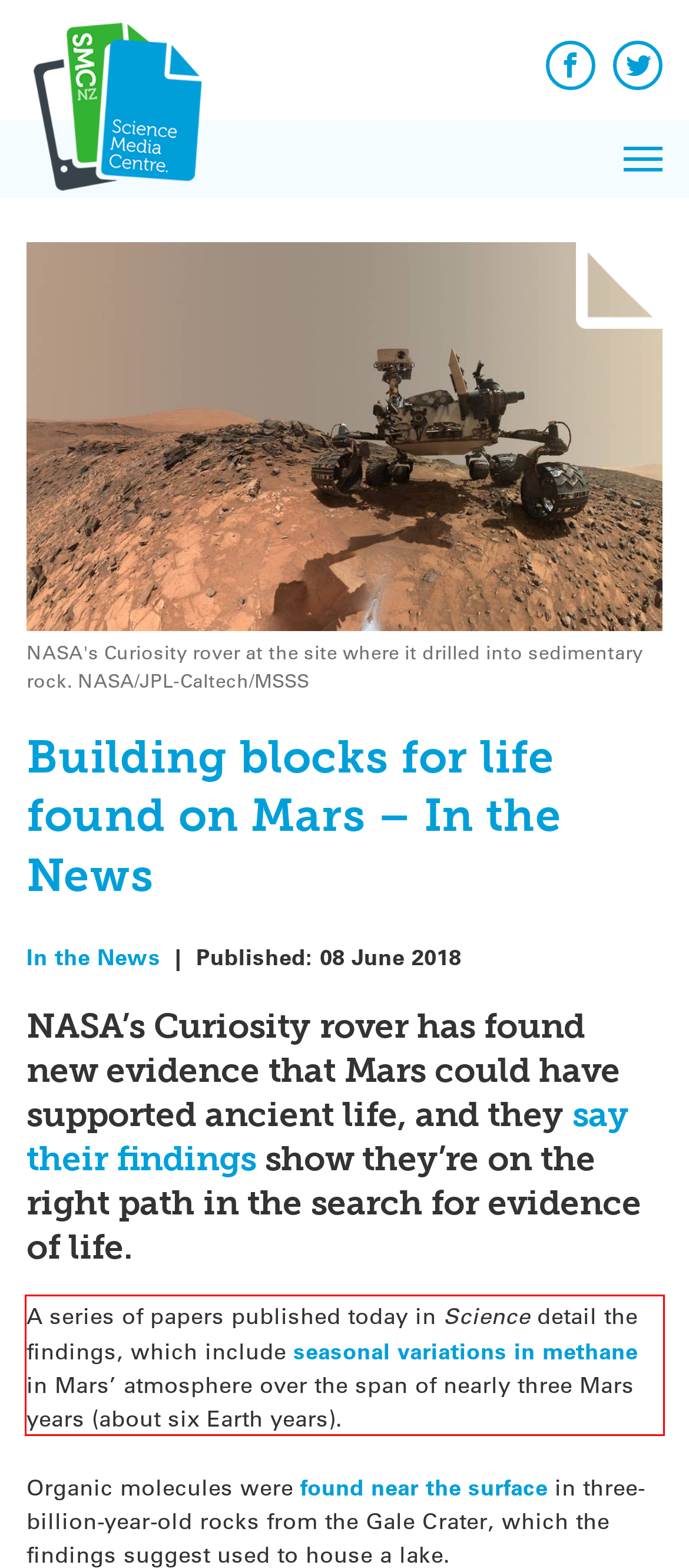Please take the screenshot of the webpage, find the red bounding box, and generate the text content that is within this red bounding box.

A series of papers published today in Science detail the findings, which include seasonal variations in methane in Mars’ atmosphere over the span of nearly three Mars years (about six Earth years).